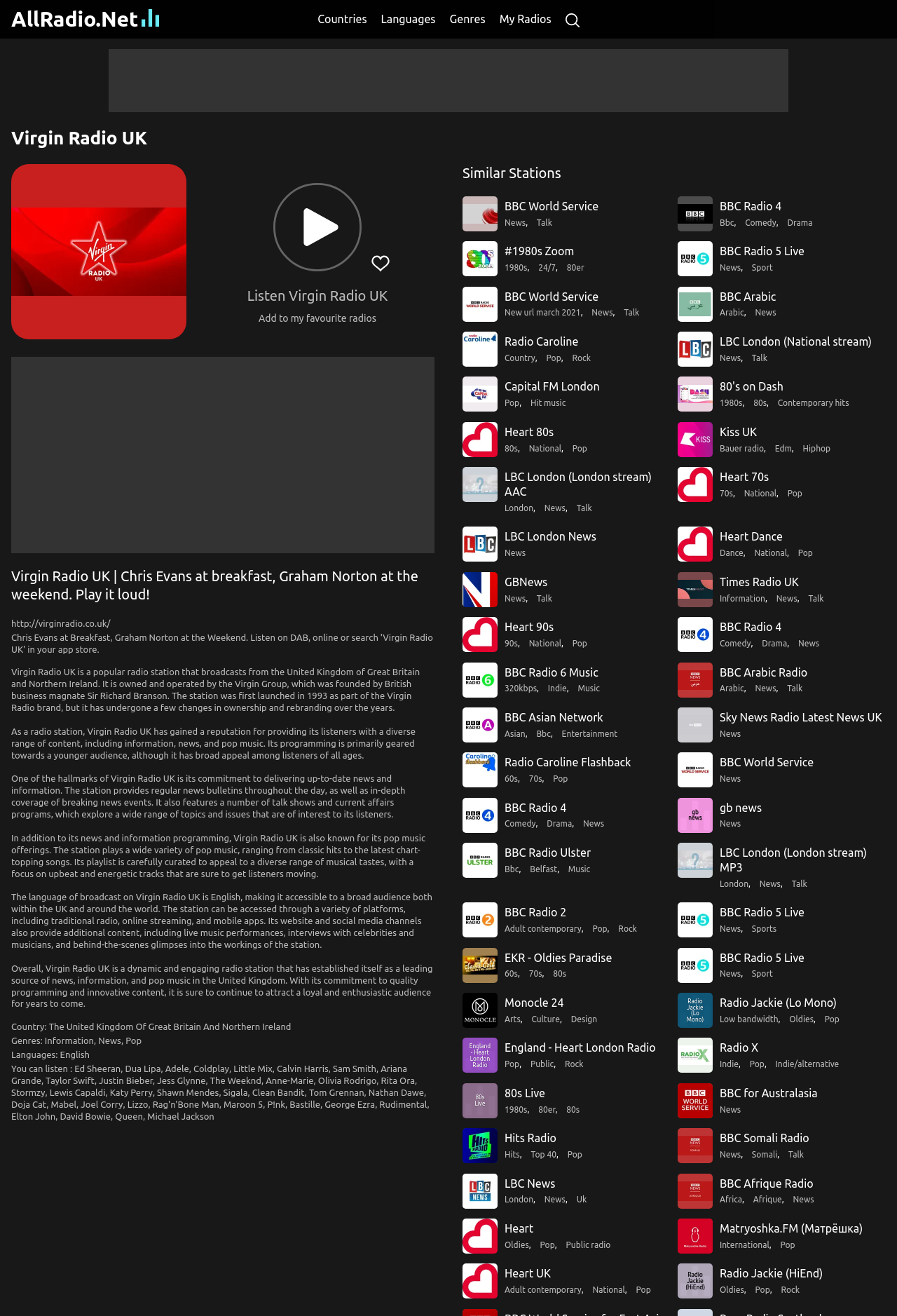Locate the bounding box coordinates of the element that needs to be clicked to carry out the instruction: "Share Virgin Radio UK". The coordinates should be given as four float numbers ranging from 0 to 1, i.e., [left, top, right, bottom].

[0.268, 0.189, 0.299, 0.21]